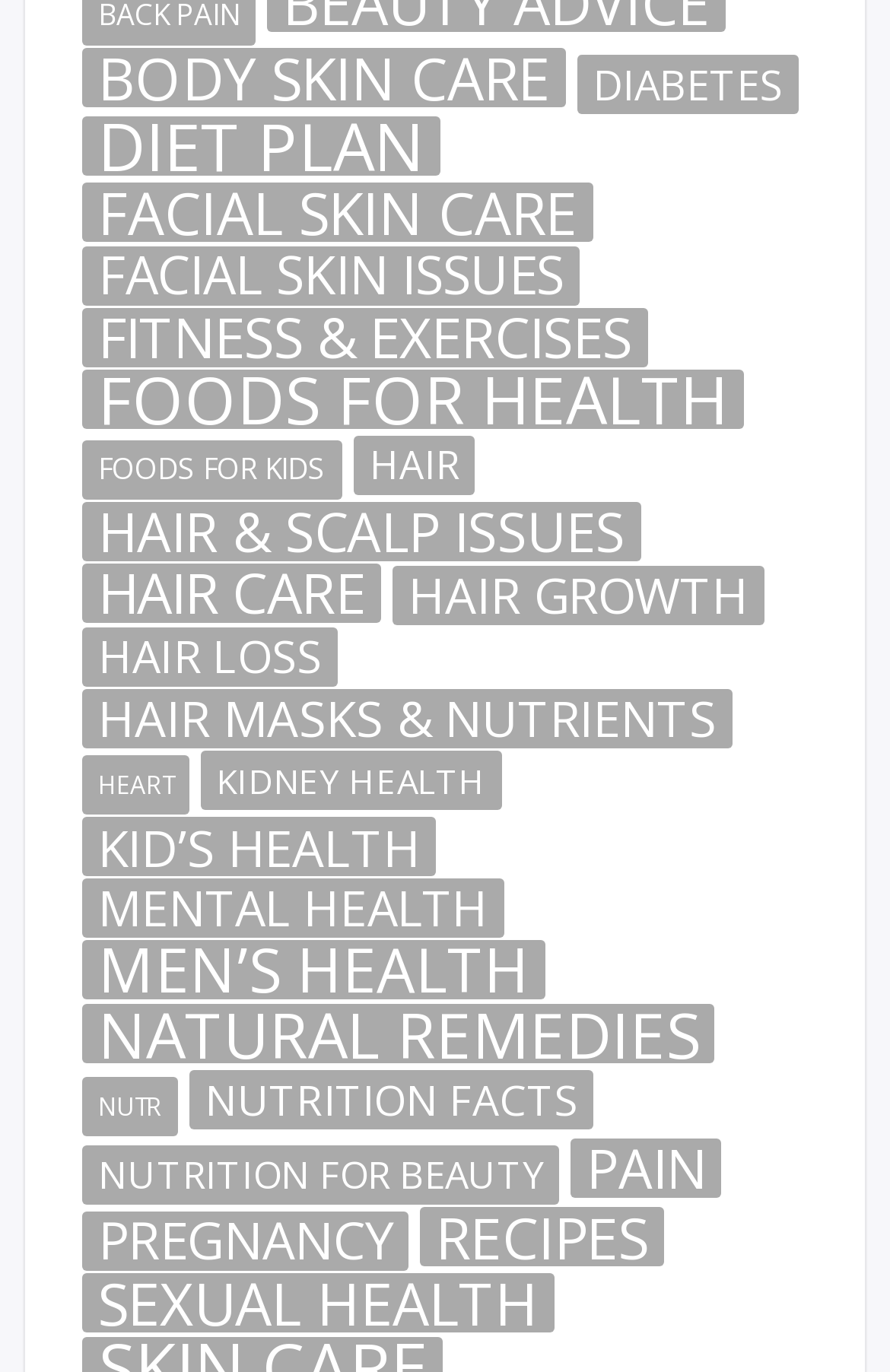Respond to the question below with a single word or phrase: What is the topic of 'Hair & Scalp Issues'?

Hair